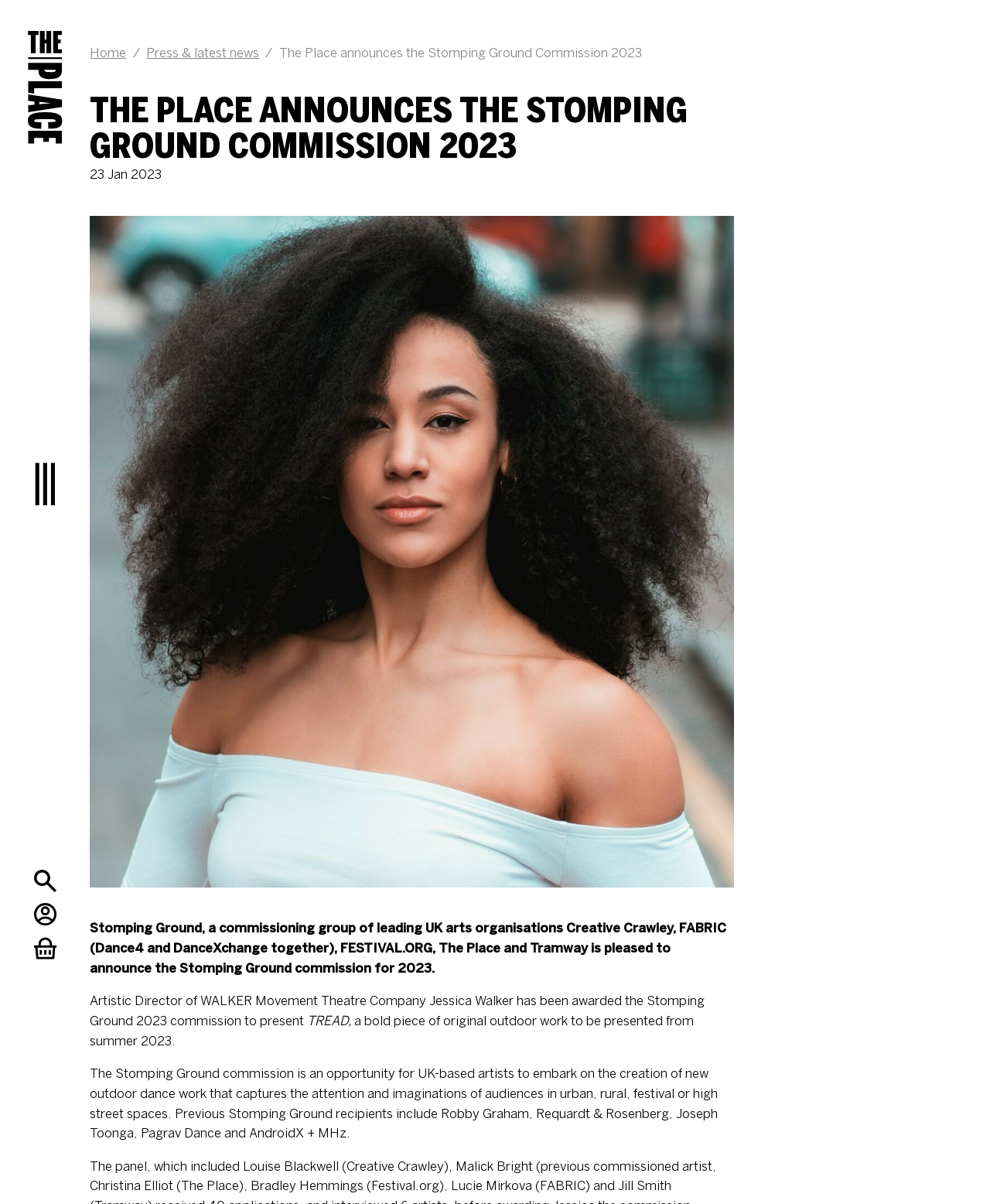Give a complete and precise description of the webpage's appearance.

The webpage is about the announcement of the Stomping Ground Commission 2023 by The Place. At the top left corner, there is a link to "The Place" accompanied by an image. Next to it, there is a button labeled "Menu". Below these elements, there is a navigation section with links to "Search", "My Account", and "Basket".

The main content of the page is divided into sections. The first section has a large heading that reads "THE PLACE ANNOUNCES THE STOMPING GROUND COMMISSION 2023". Below this heading, there is a navigation section with breadcrumbs, showing the path from "Home" to the current page.

The next section has a heading "PRESS STORY" and a subheading with the date "23 Jan 2023". Below this, there is a large figure or image that takes up most of the width of the page. The main content of the page is a series of paragraphs that announce the Stomping Ground commission for 2023, including the winner of the commission, Jessica Walker, and her project "TREAD". The text also describes the purpose of the Stomping Ground commission and lists previous recipients.